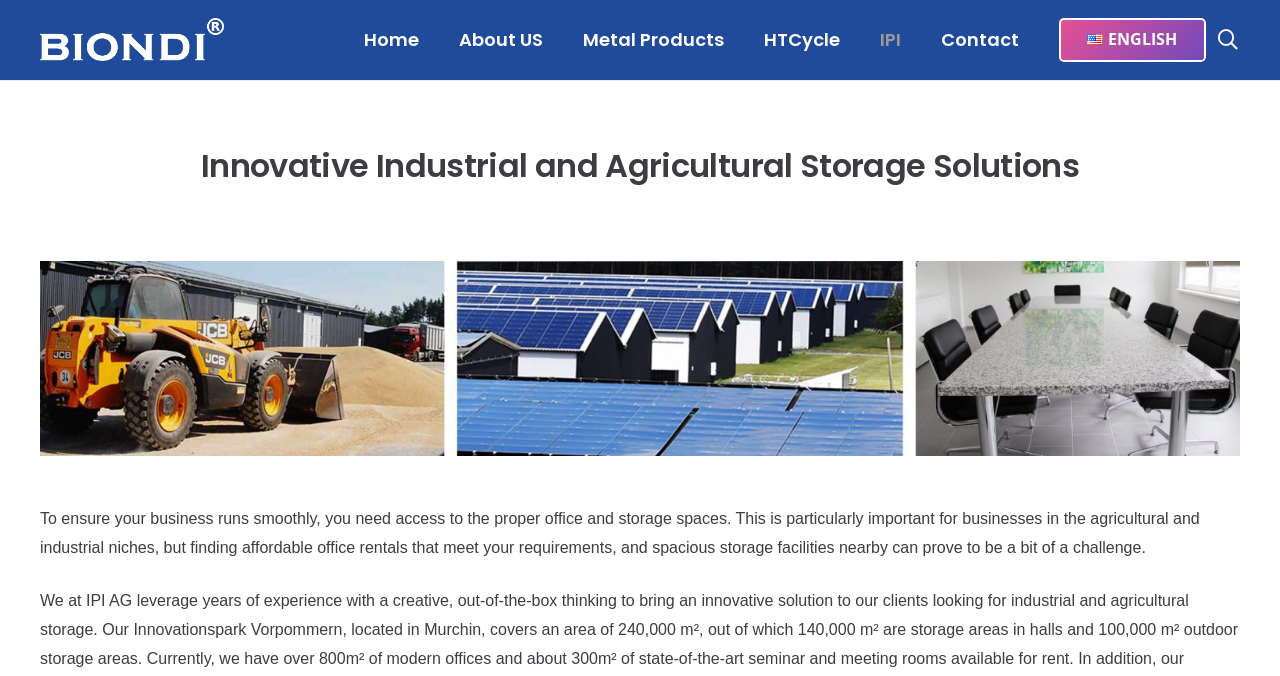Explain the webpage's layout and main content in detail.

The webpage is about offices and storage solutions, specifically for industrial and agricultural businesses. At the top, there is a navigation menu with seven links: Home, About US, Metal Products, HTCycle, IPI, Contact, and English ENGLISH, which has an accompanying flag icon. To the right of the navigation menu, there is a search link. 

Below the navigation menu, there is a main heading that reads "Innovative Industrial and Agricultural Storage Solutions". Underneath this heading, there is a subheading, although its text is not provided. 

Further down the page, there is a paragraph of text that explains the importance of having proper office and storage spaces for businesses, particularly in the agricultural and industrial niches. It highlights the challenge of finding affordable office rentals and spacious storage facilities nearby.